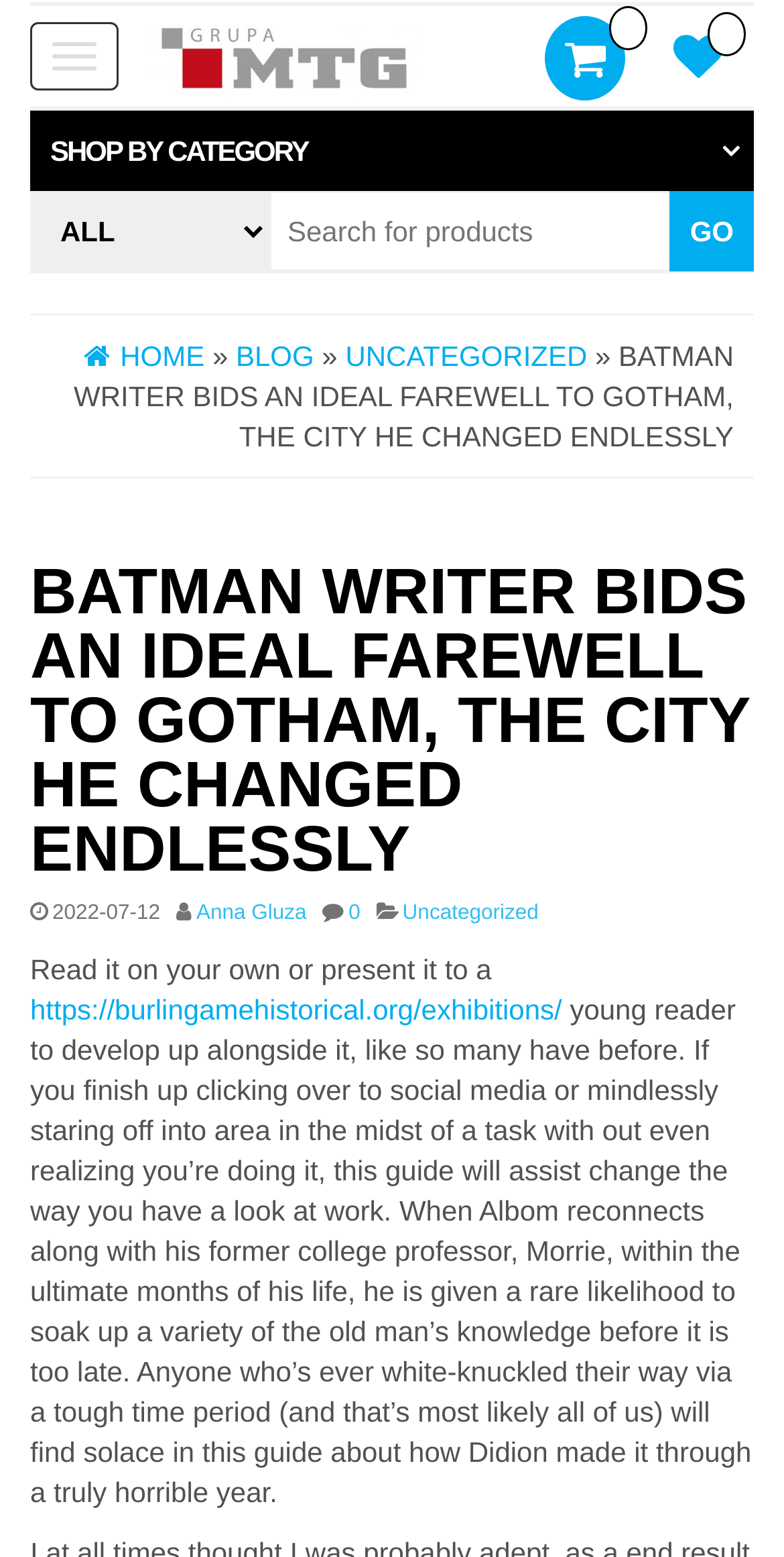Identify the bounding box coordinates of the element to click to follow this instruction: 'Click on the author's name'. Ensure the coordinates are four float values between 0 and 1, provided as [left, top, right, bottom].

[0.25, 0.579, 0.391, 0.594]